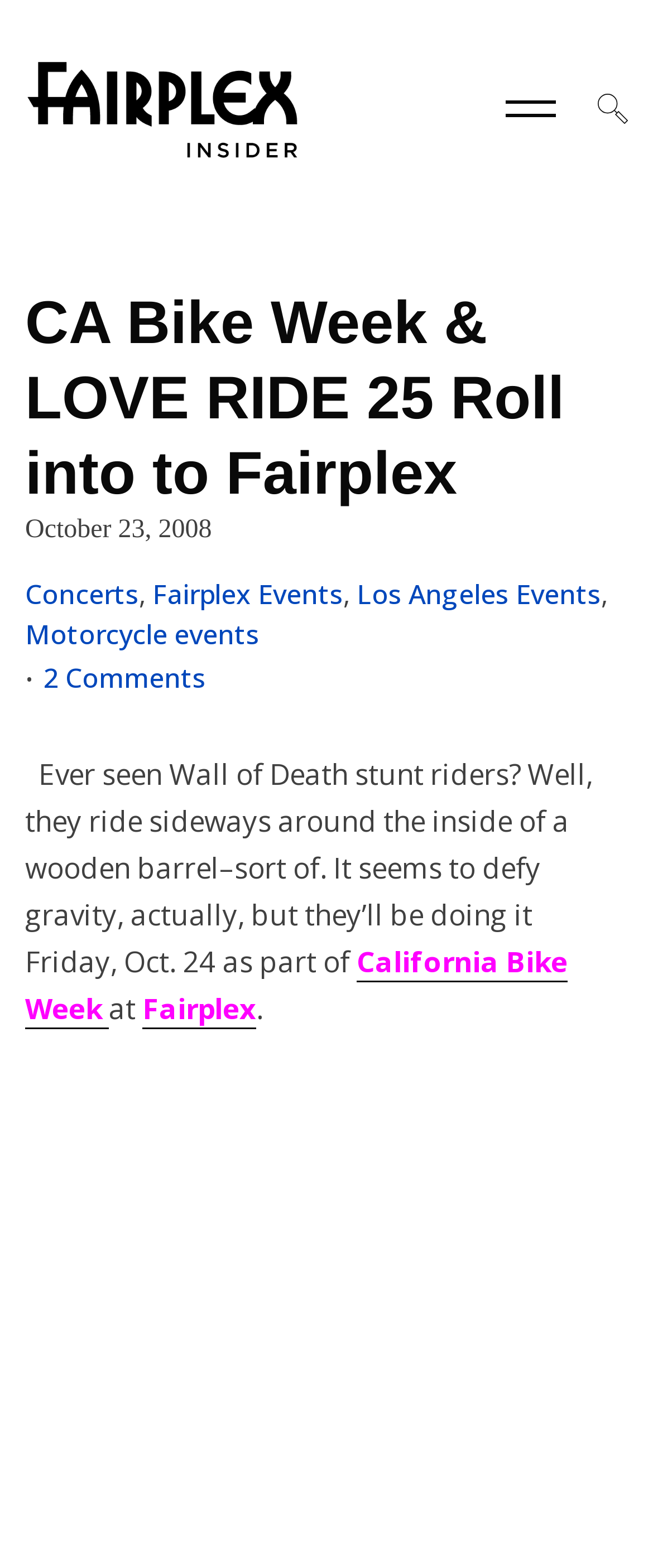Generate the main heading text from the webpage.

CA Bike Week & LOVE RIDE 25 Roll into to Fairplex